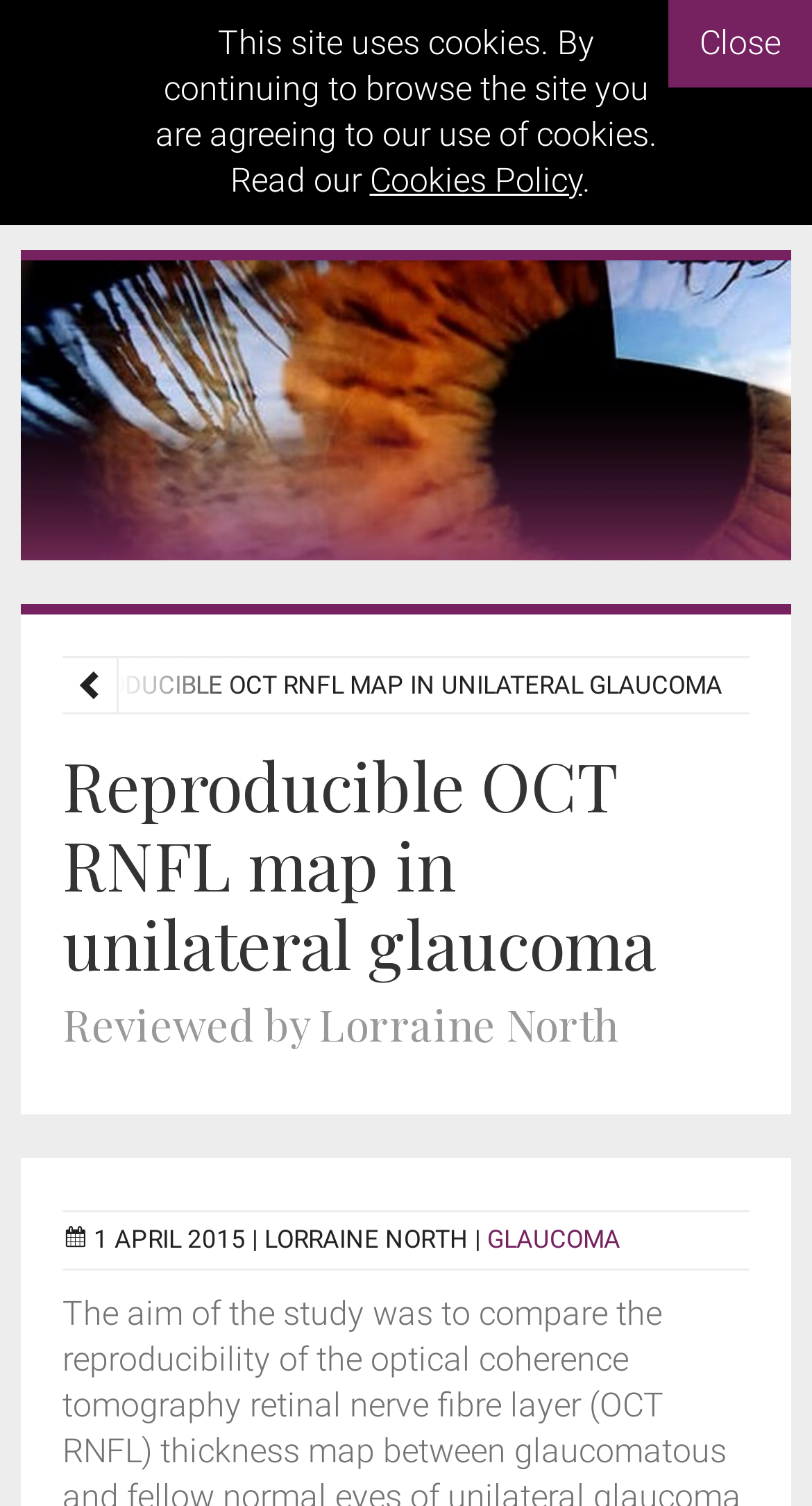Could you identify the text that serves as the heading for this webpage?

Reproducible OCT RNFL map in unilateral glaucoma

Reviewed by Lorraine North